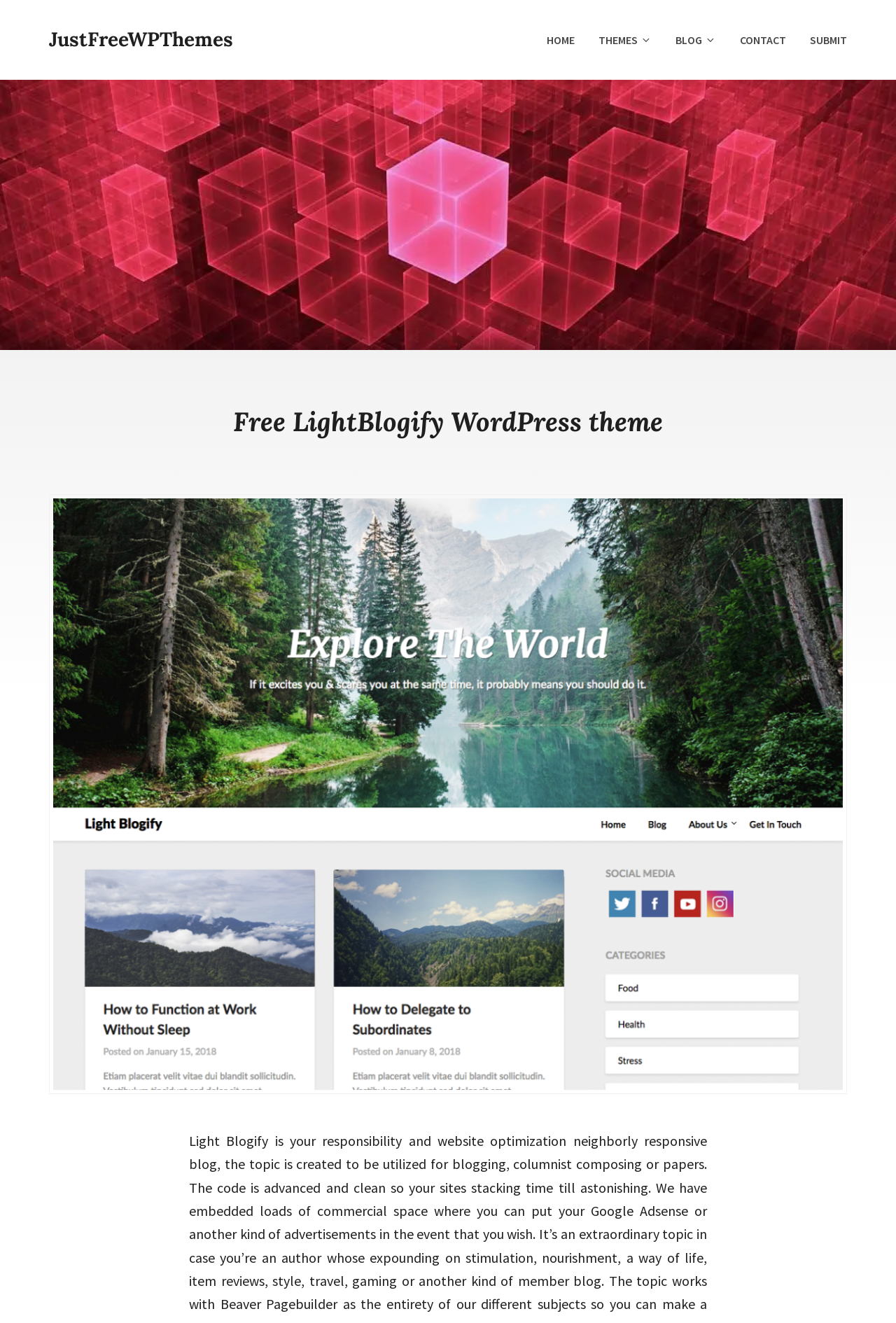Can you find and provide the title of the webpage?

Free LightBlogify WordPress theme